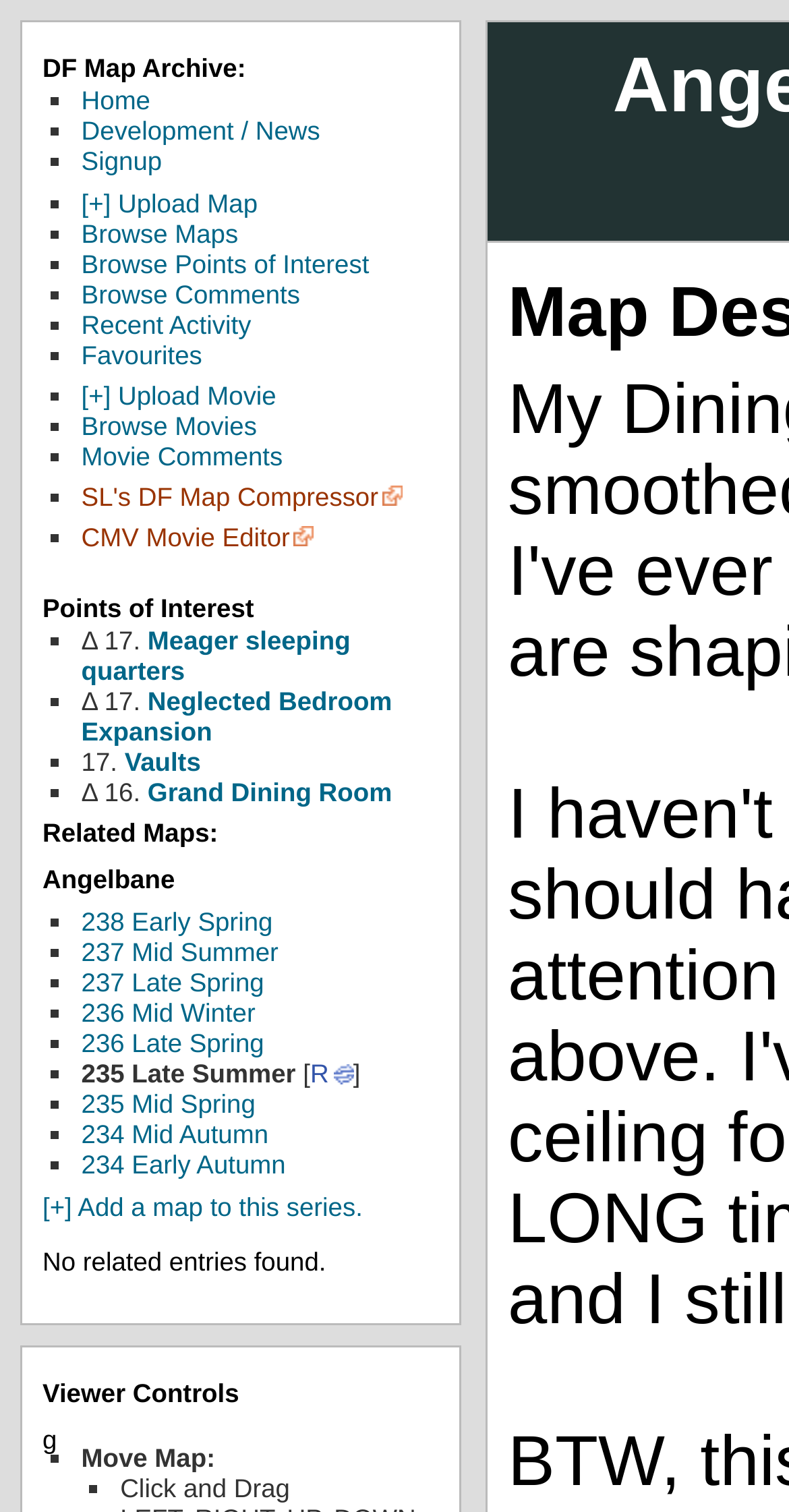Locate the bounding box coordinates of the segment that needs to be clicked to meet this instruction: "Visit Stollery Children’s Hospital Foundation".

None